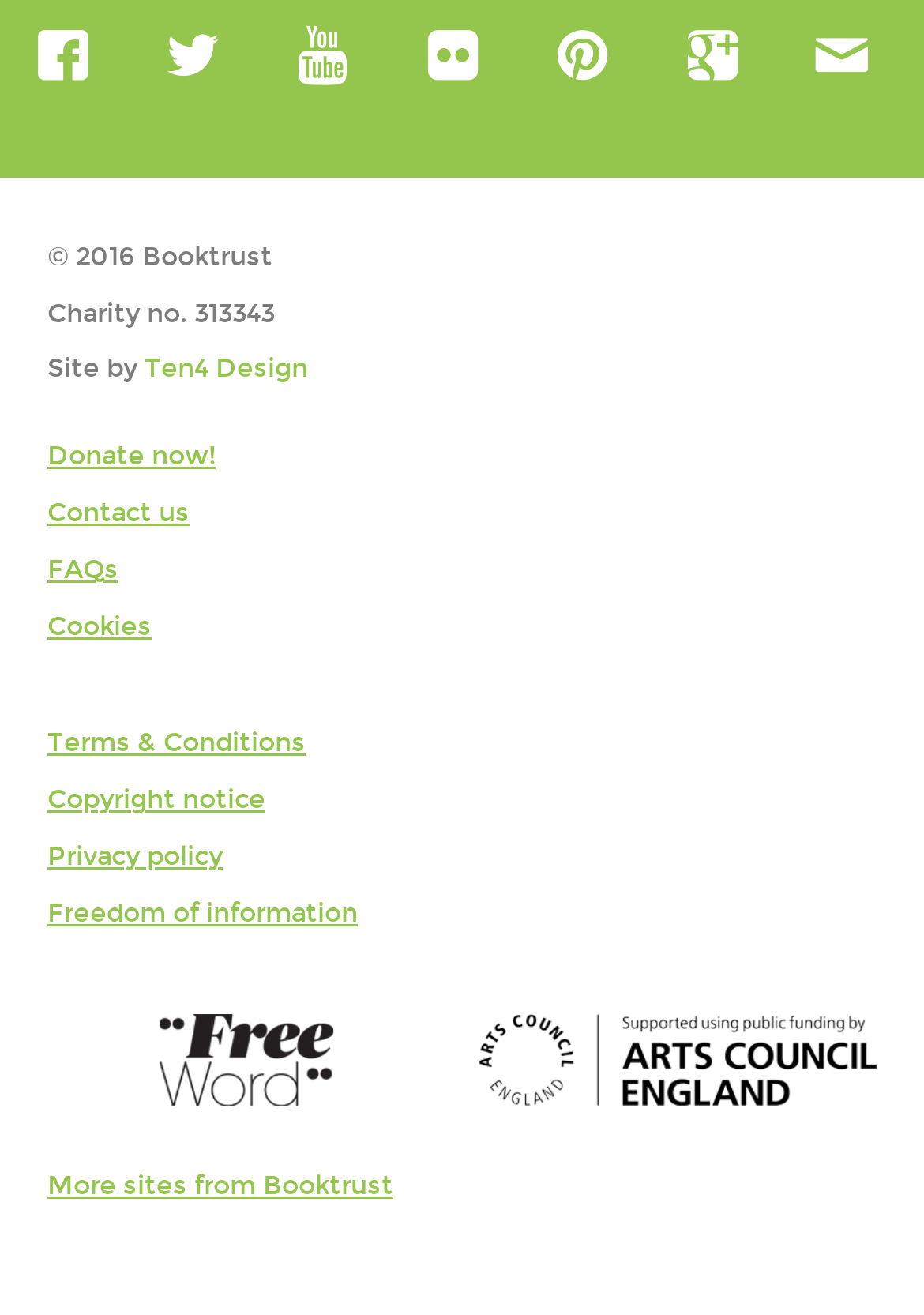Based on the visual content of the image, answer the question thoroughly: Who designed the website?

The website designer's name can be found at the bottom of the webpage, where it is written as 'Site by Ten4 Design'.